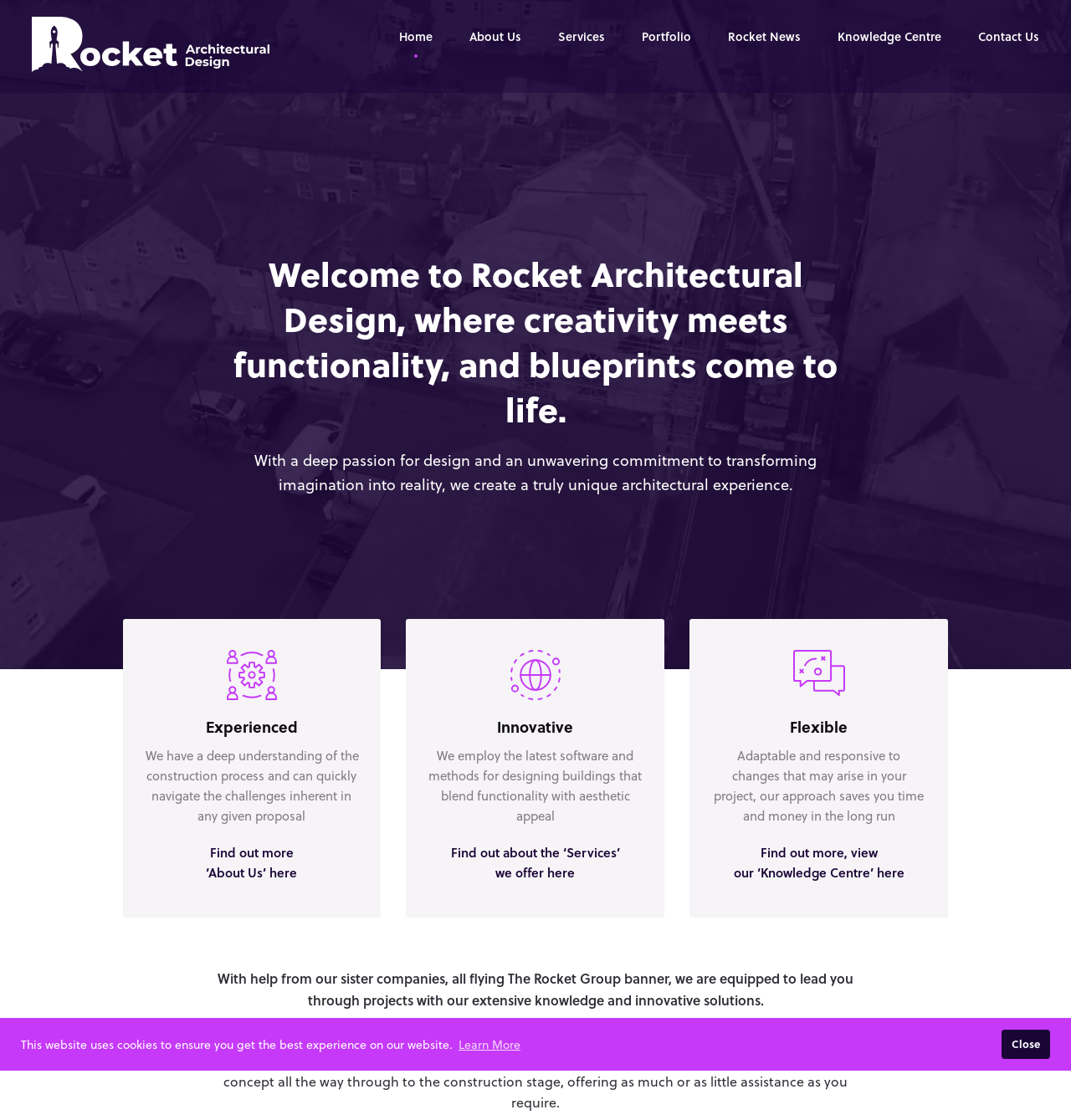Indicate the bounding box coordinates of the clickable region to achieve the following instruction: "View 'Portfolio'."

[0.599, 0.025, 0.645, 0.041]